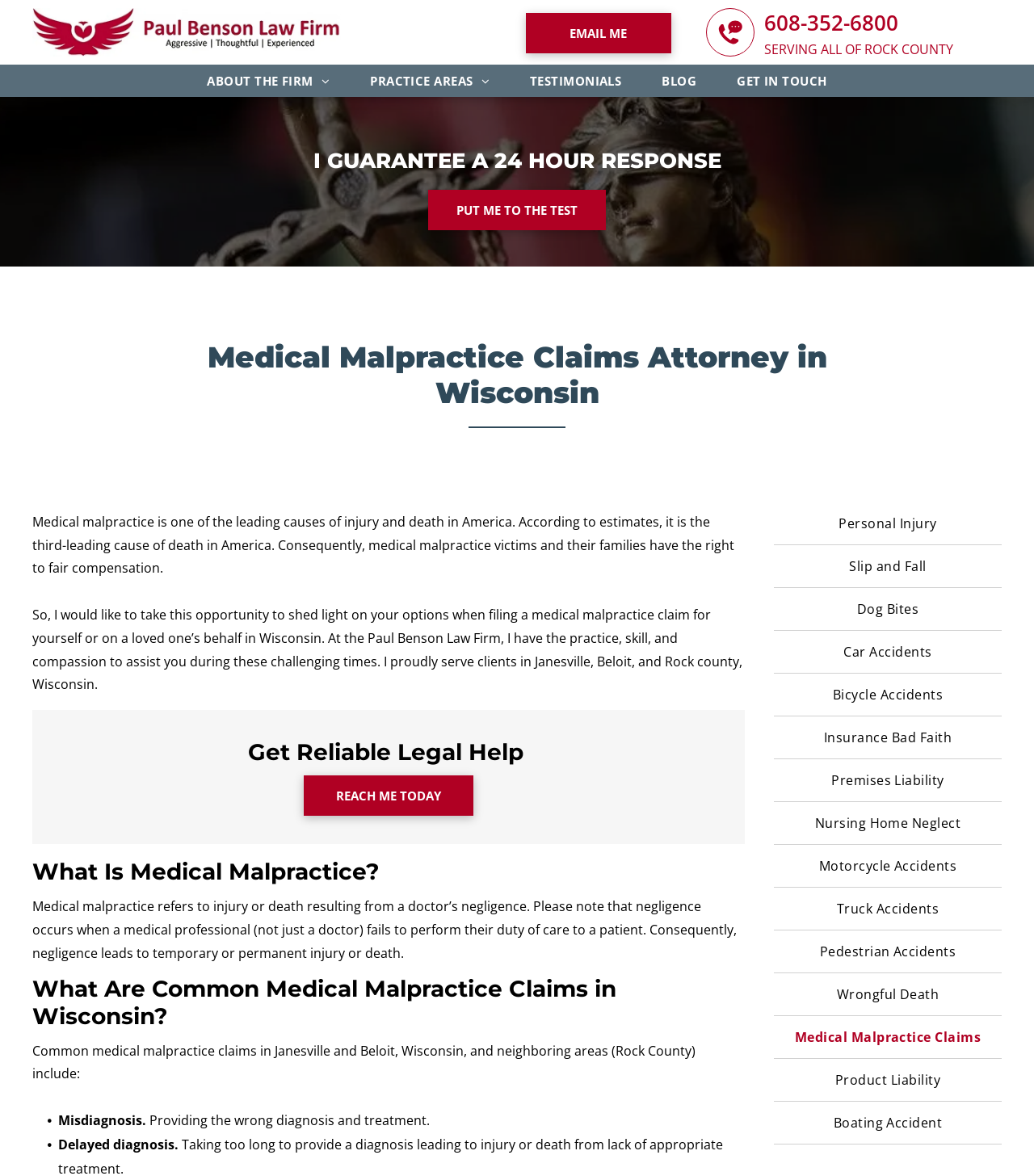Identify the bounding box coordinates of the area that should be clicked in order to complete the given instruction: "Navigate to the 'ABOUT THE FIRM' page". The bounding box coordinates should be four float numbers between 0 and 1, i.e., [left, top, right, bottom].

[0.181, 0.055, 0.338, 0.082]